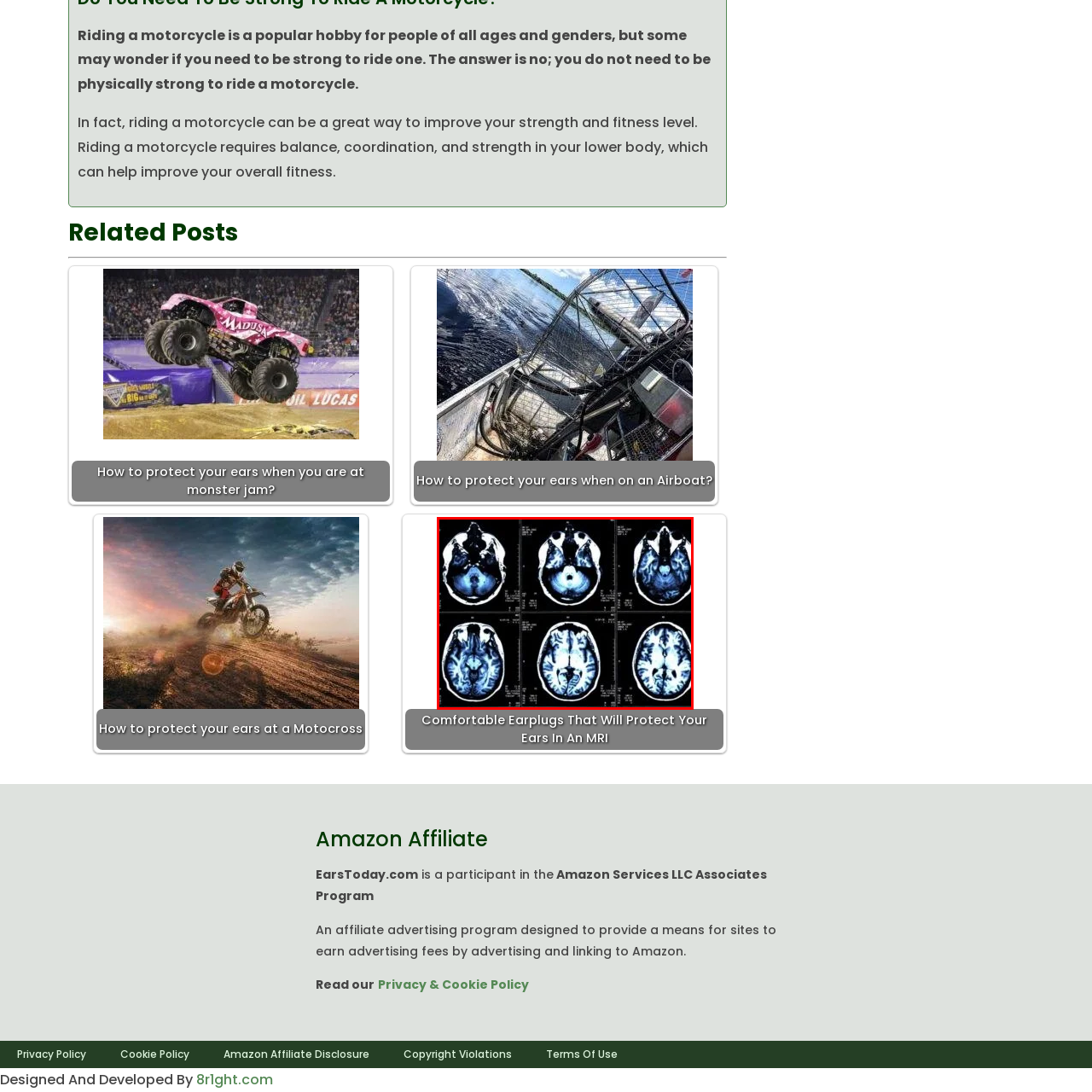Offer a detailed account of what is shown inside the red bounding box.

This image showcases a series of six MRI brain scans arranged in a grid pattern. The scans provide detailed cross-sectional views of the brain, highlighting its structural features. Each image offers insights into the anatomical layout and can be used for diagnostic purposes in medical contexts. Such images are essential in identifying various neurological conditions, assessing brain health, and aiding in the planning of treatment strategies. The clarity of these scans enables healthcare professionals to evaluate brain function and structure effectively.